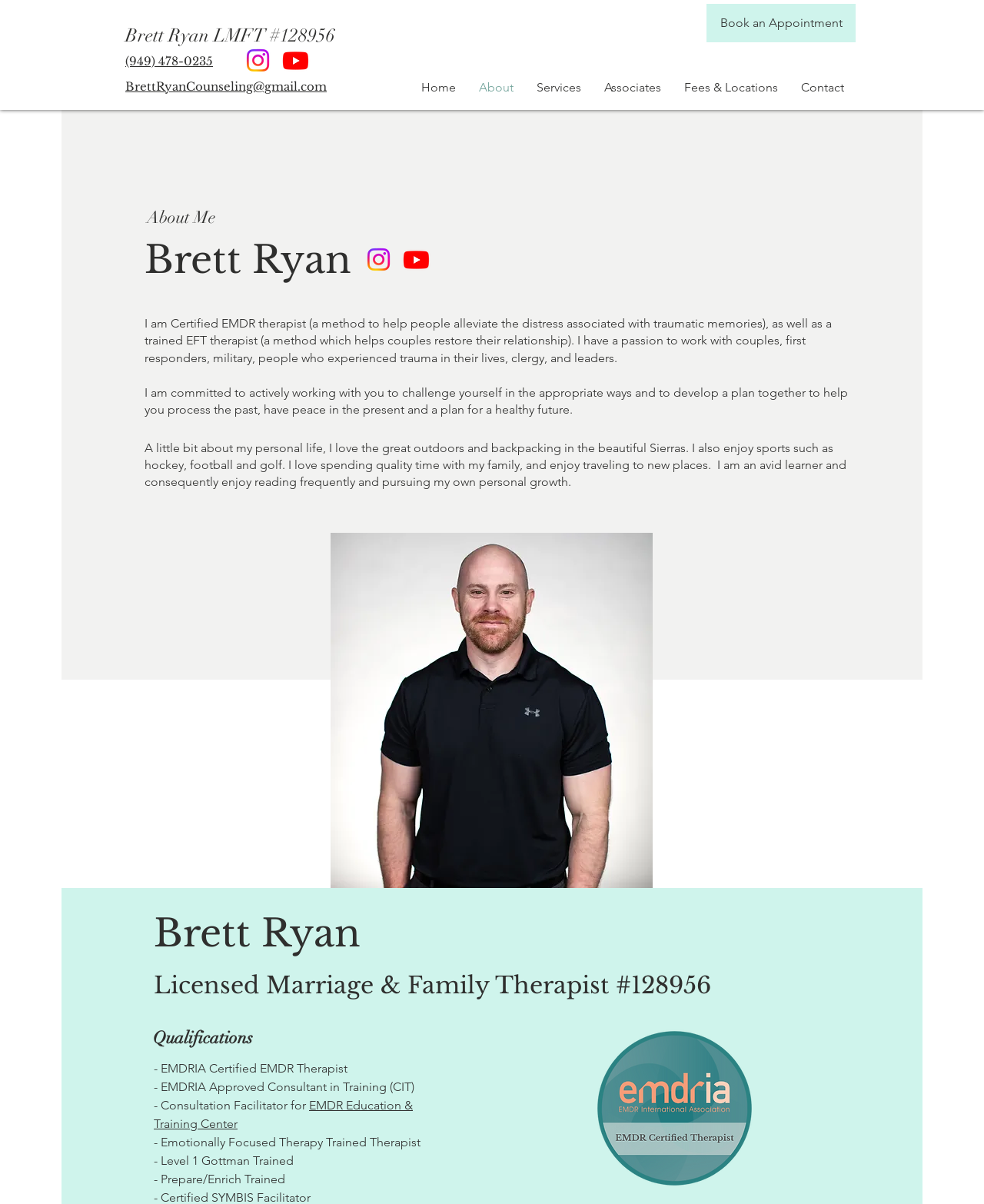What is the name of the education center Brett Ryan is associated with?
Please provide an in-depth and detailed response to the question.

I found this answer by reading the text '- Consultation Facilitator for EMDR Education & Training Center' which mentions the name of the education center Brett Ryan is associated with.